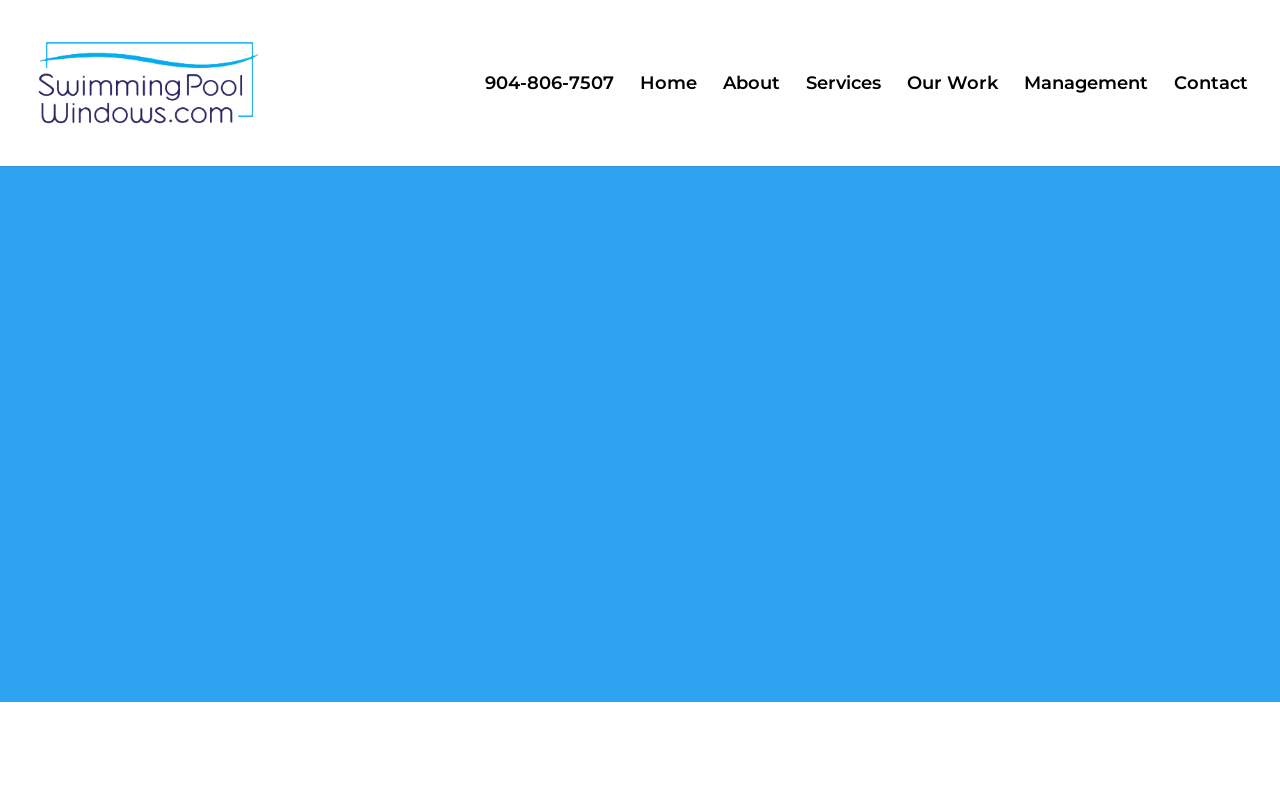Describe all significant elements and features of the webpage.

The webpage is about SwimmingPoolWindows.com, a website focused on swimming pool windows. At the top left corner, there is a logo image of SwimmingPoolWindows.com, accompanied by a link with the same name. 

Below the logo, there is a row of navigation links, including 'Home', 'About', 'Services', 'Our Work', 'Management', and 'Contact', which are evenly spaced and aligned horizontally. 

On the top right corner, there is a phone number '904-806-7507' displayed as a link. 

The main content of the webpage is organized in a table layout, which occupies most of the page's area.